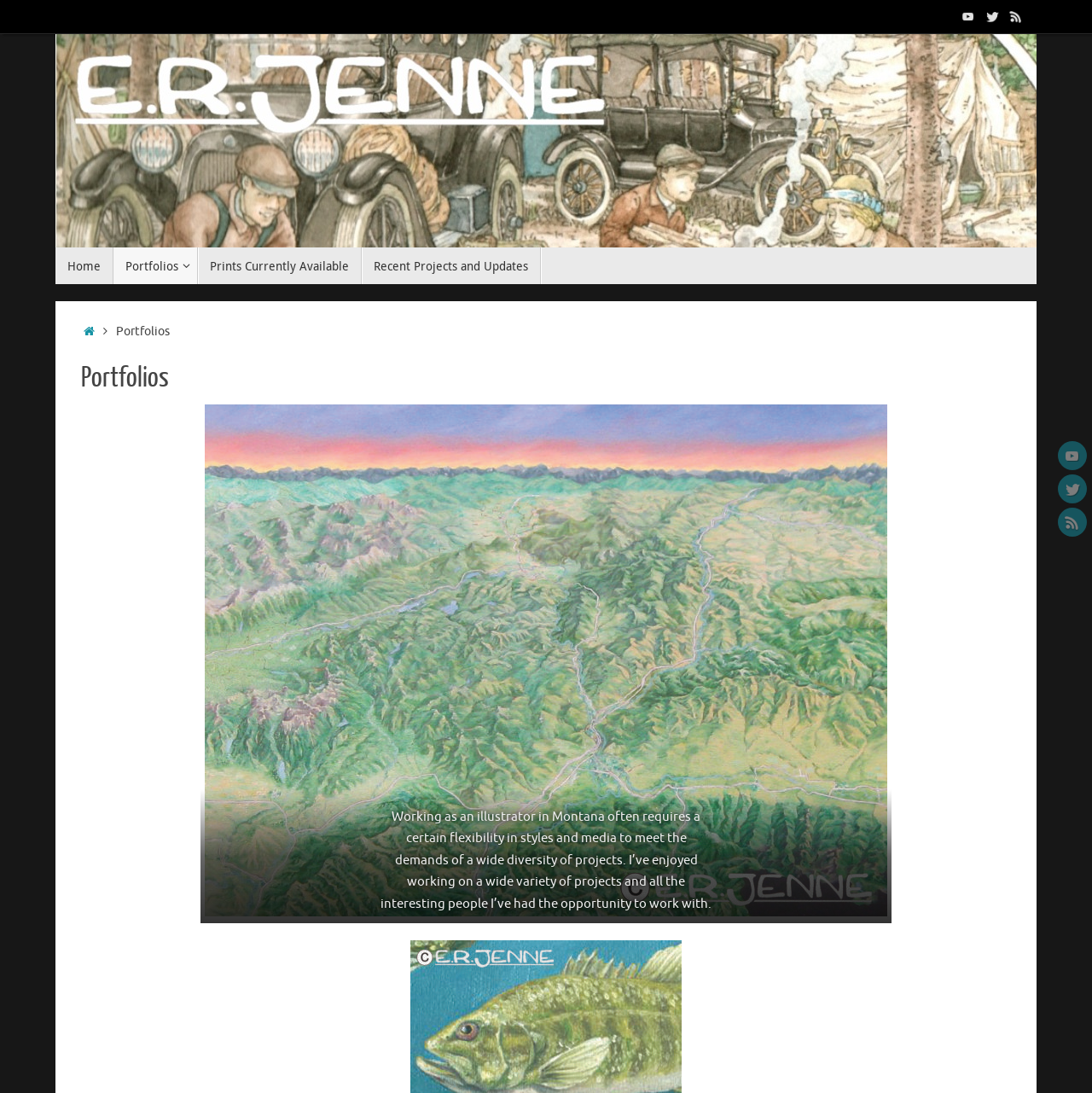Answer the question in a single word or phrase:
What is the occupation of the person mentioned on the webpage?

Illustrator